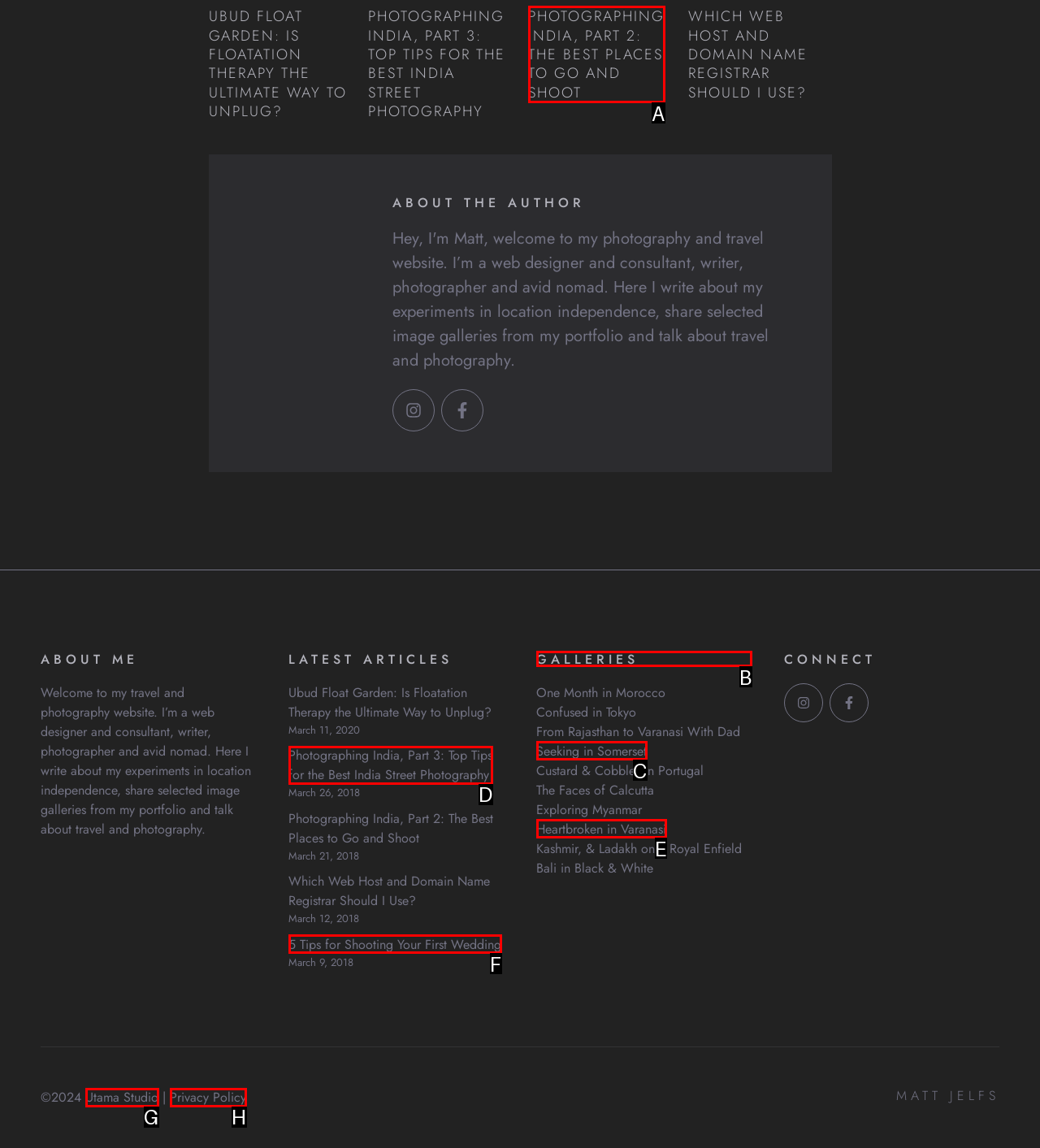Which option should be clicked to execute the following task: explore galleries? Respond with the letter of the selected option.

B